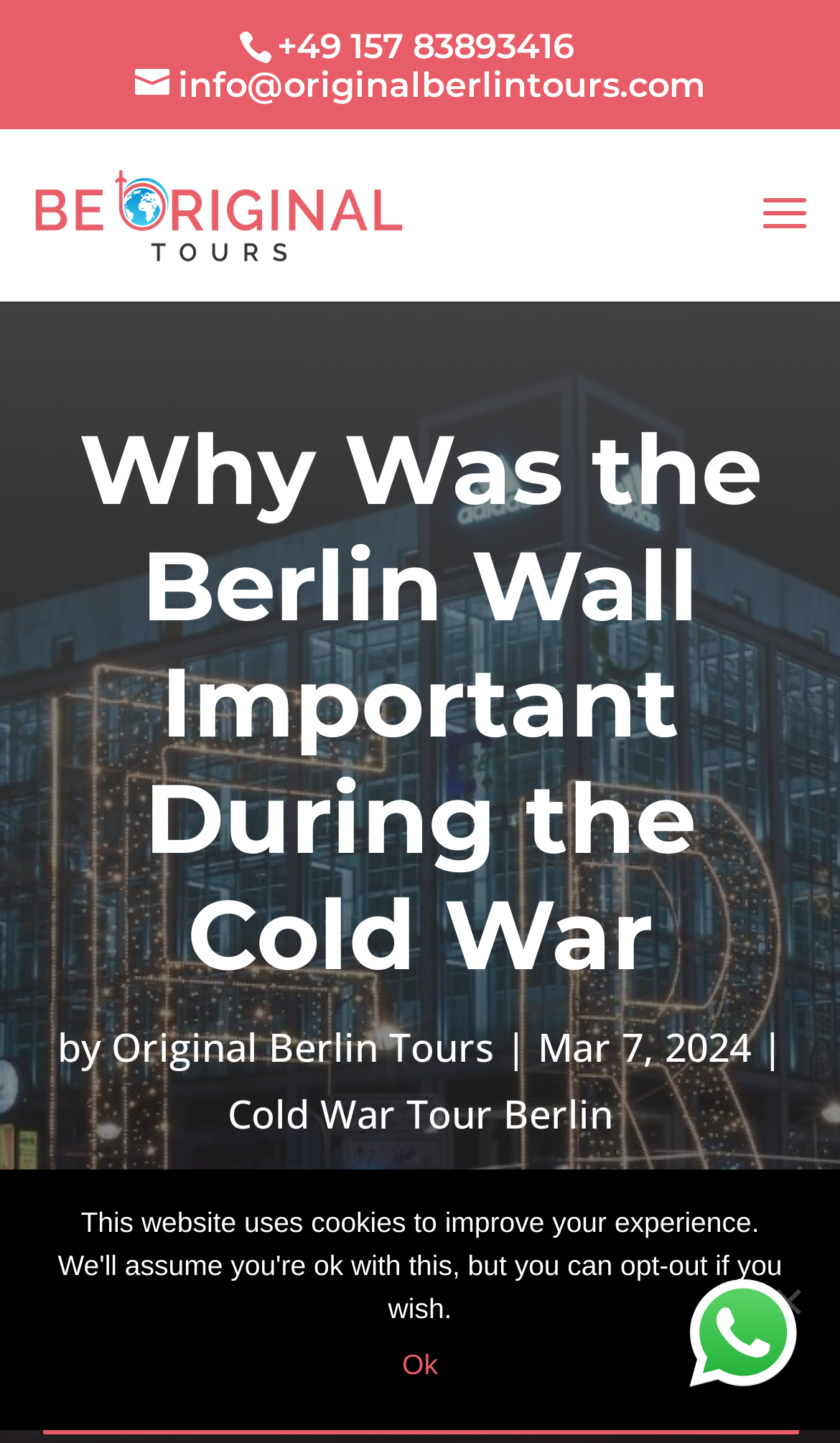What is the phone number to contact?
Please give a detailed and thorough answer to the question, covering all relevant points.

I found the phone number by looking at the top section of the webpage, where I saw a static text element with the phone number +49 157 83893416.